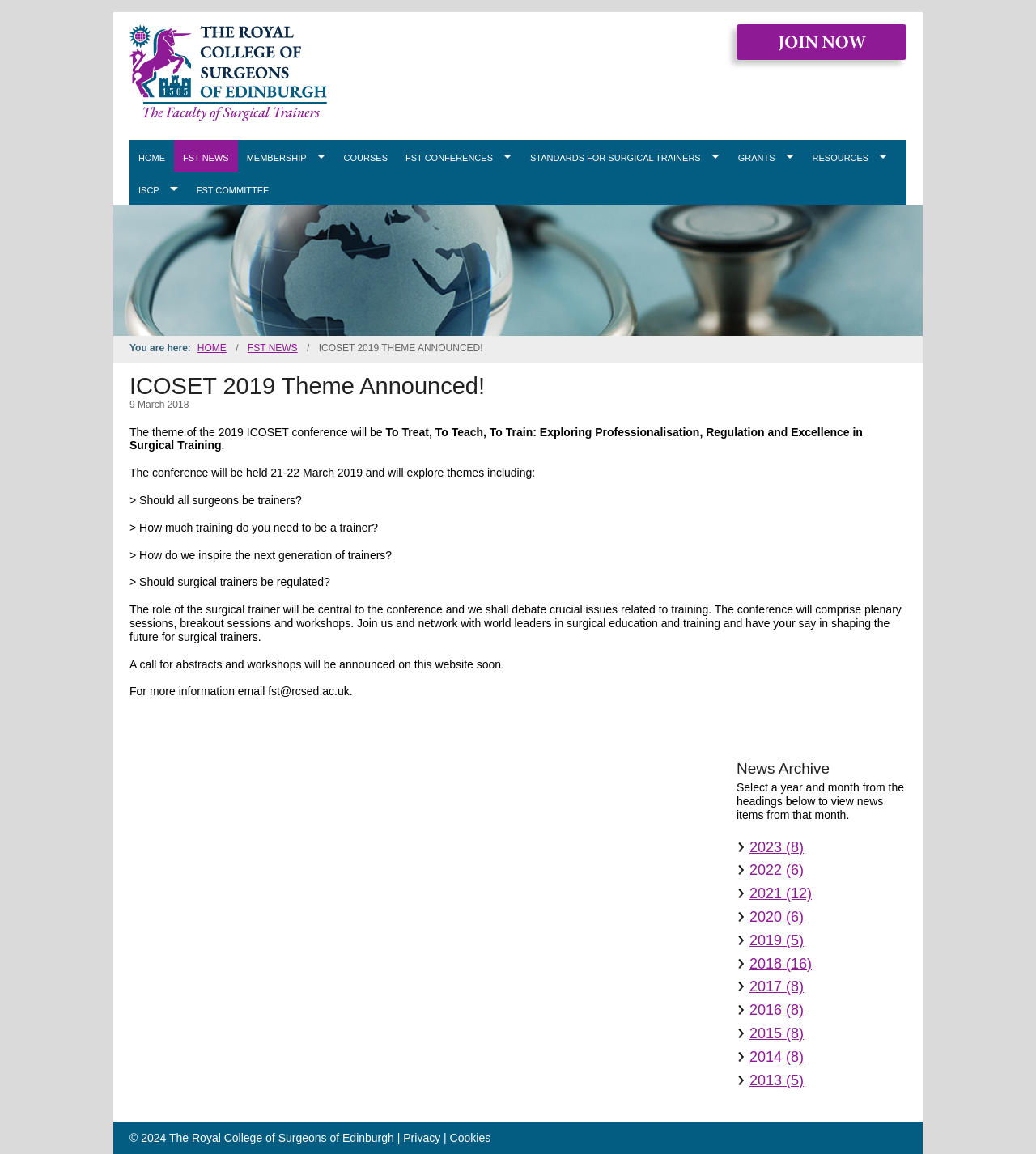Please locate the bounding box coordinates of the element's region that needs to be clicked to follow the instruction: "Read the 'ICOSET 2019 Theme Announced!' news". The bounding box coordinates should be provided as four float numbers between 0 and 1, i.e., [left, top, right, bottom].

[0.125, 0.324, 0.875, 0.346]